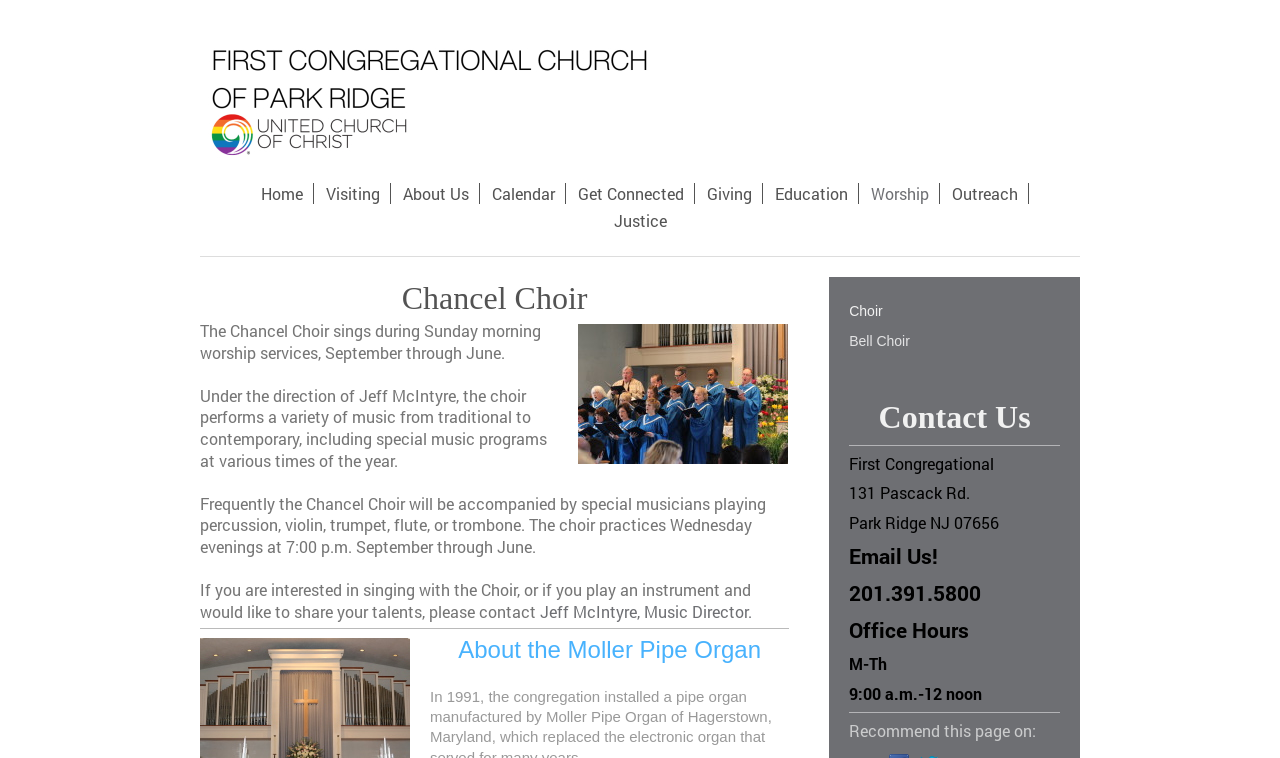Create a detailed description of the webpage's content and layout.

This webpage is about the First Congregational Church of Park Ridge, specifically its choir. At the top, there is a navigation menu with 10 links: Home, Visiting, About Us, Calendar, Get Connected, Giving, Education, Worship, Outreach, and Justice. 

Below the navigation menu, there is a heading "Chancel Choir" followed by a brief description of the choir's role in Sunday morning worship services. The description is divided into four paragraphs, explaining the type of music they perform, their practice schedule, and how to get involved. 

To the right of the choir description, there is a section about the Moller Pipe Organ, with a heading and a blank line. 

Further down, there are three columns of links and text. The left column has links to the Choir and Bell Choir pages. The middle column has a heading "Contact Us" followed by the church's address, phone number, and office hours. The right column has a link to email the church and a section to recommend the page on social media.